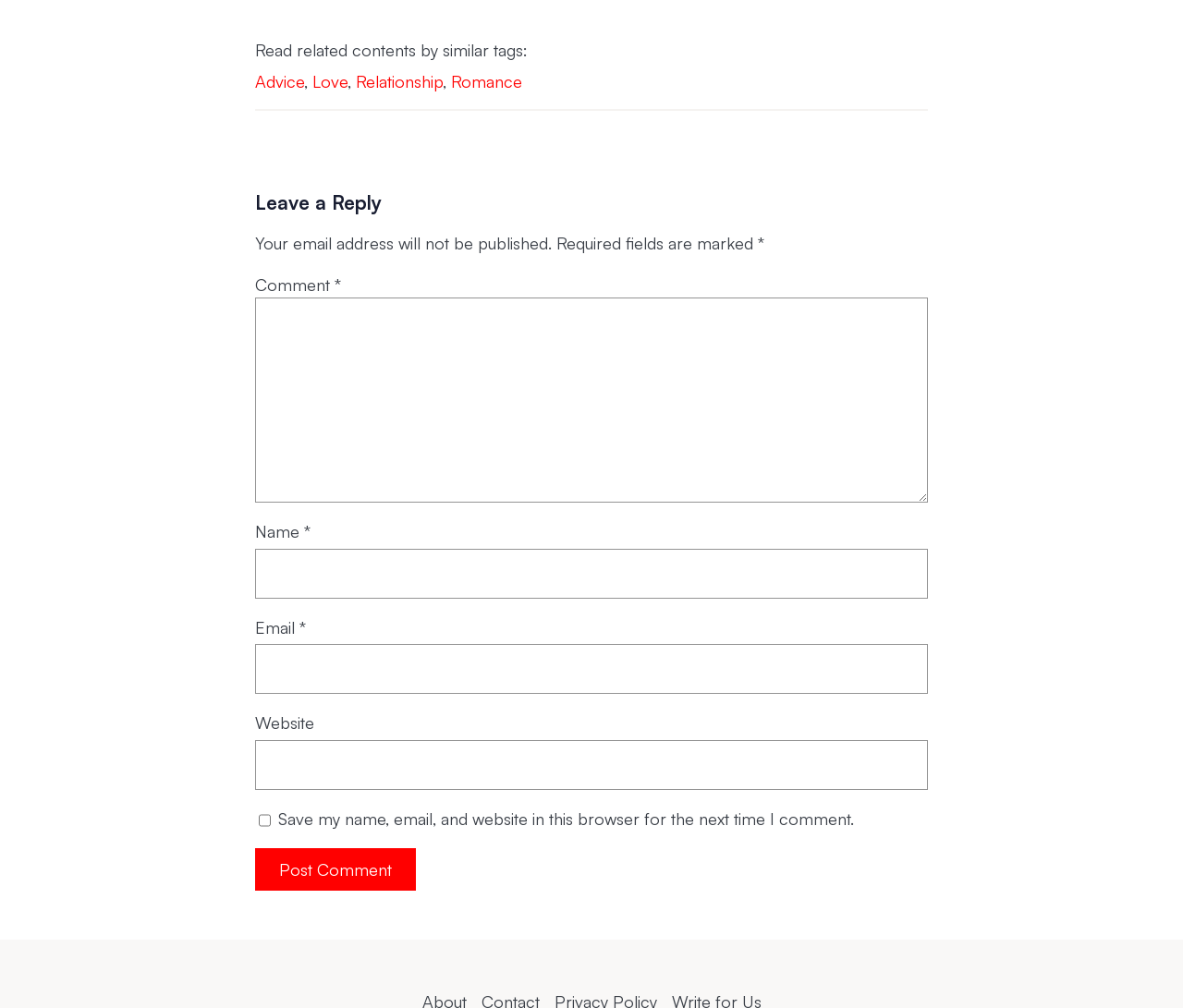Please identify the bounding box coordinates of the element I should click to complete this instruction: 'Type your name'. The coordinates should be given as four float numbers between 0 and 1, like this: [left, top, right, bottom].

[0.216, 0.544, 0.784, 0.593]